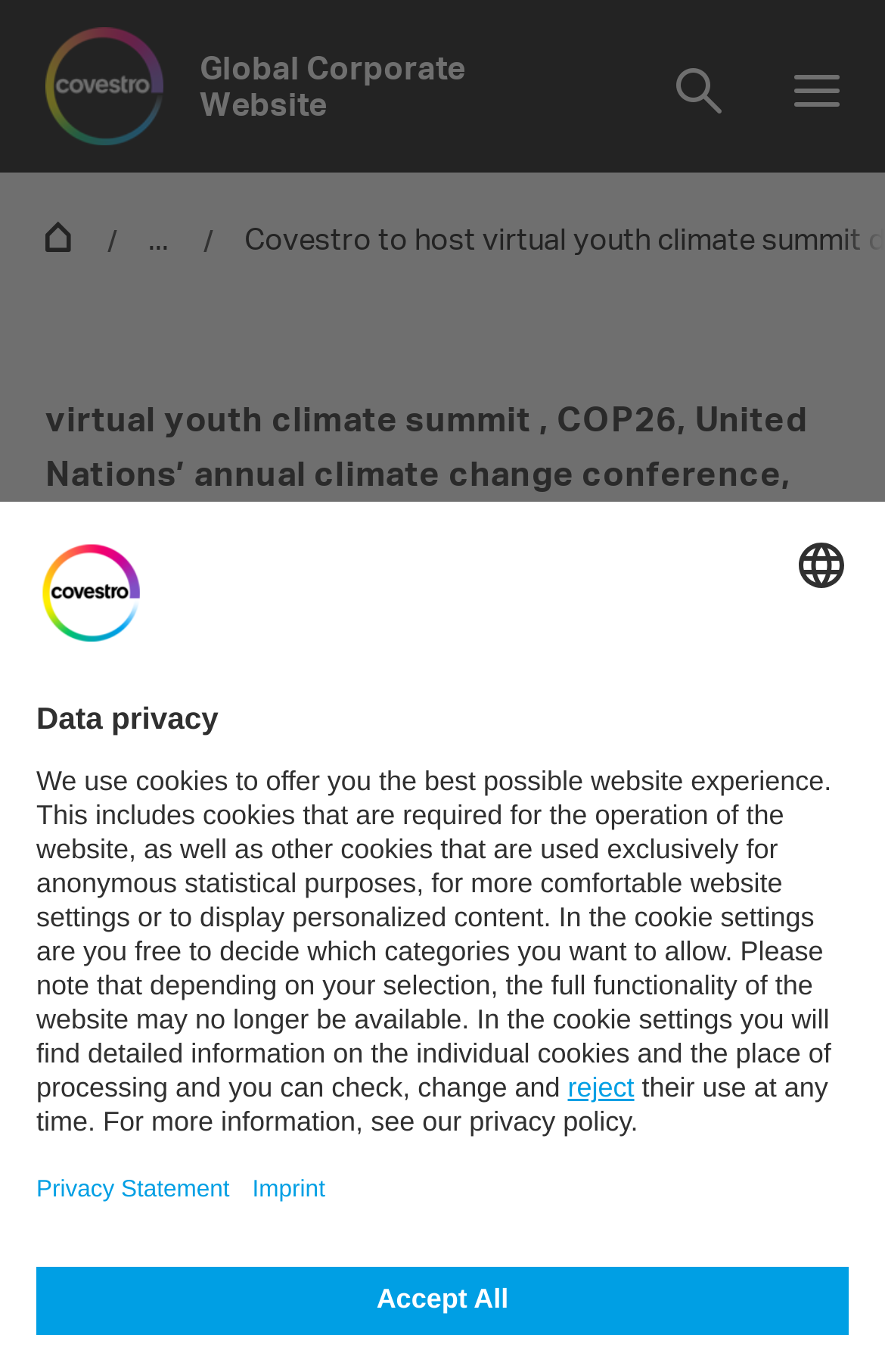What is the event mentioned in the webpage?
Use the image to give a comprehensive and detailed response to the question.

The webpage mentions COP26, which is the United Nations’ annual climate change conference, in the context of the virtual youth climate summit hosted by Covestro.